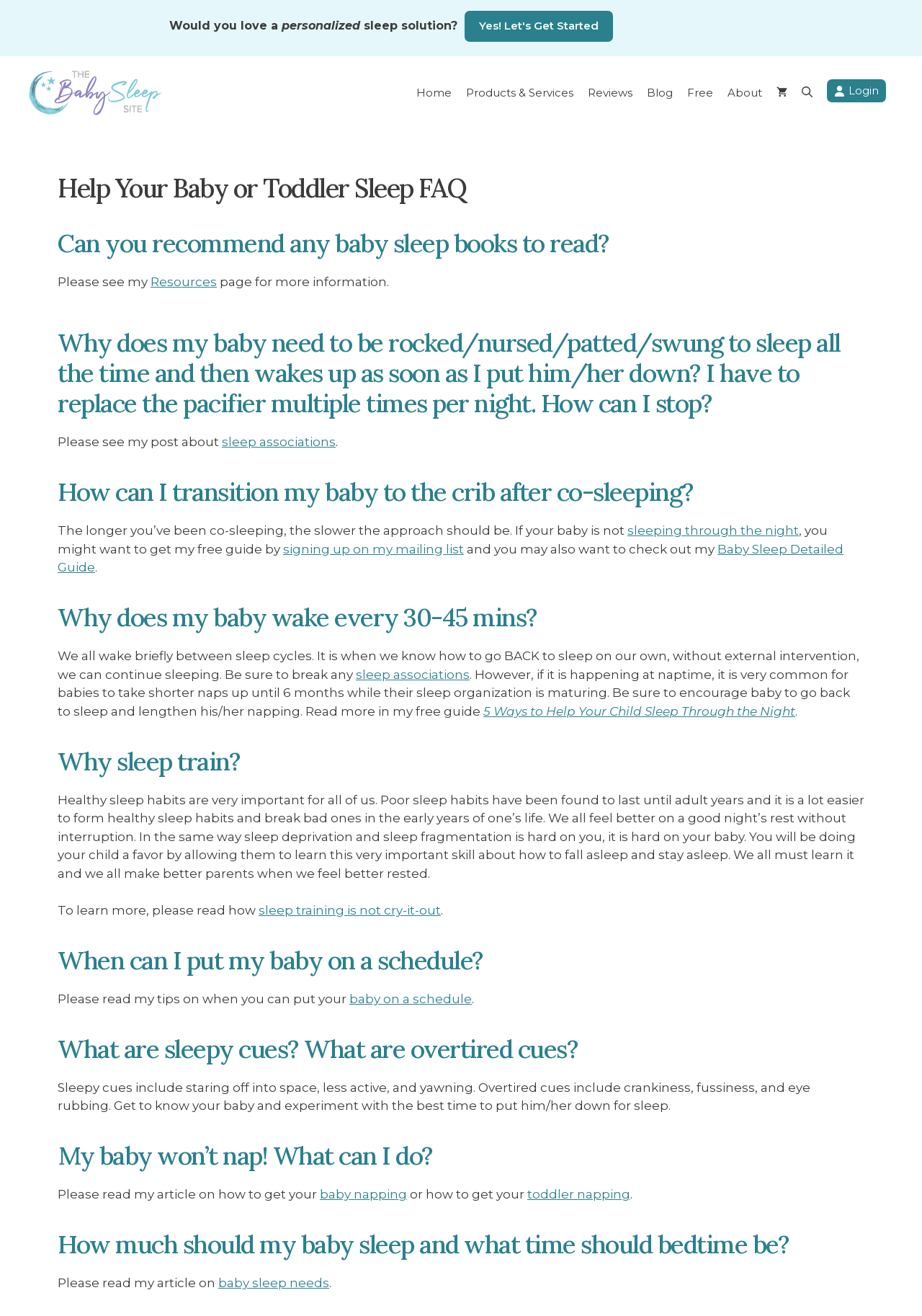What is the principal heading displayed on the webpage?

Help Your Baby or Toddler Sleep FAQ